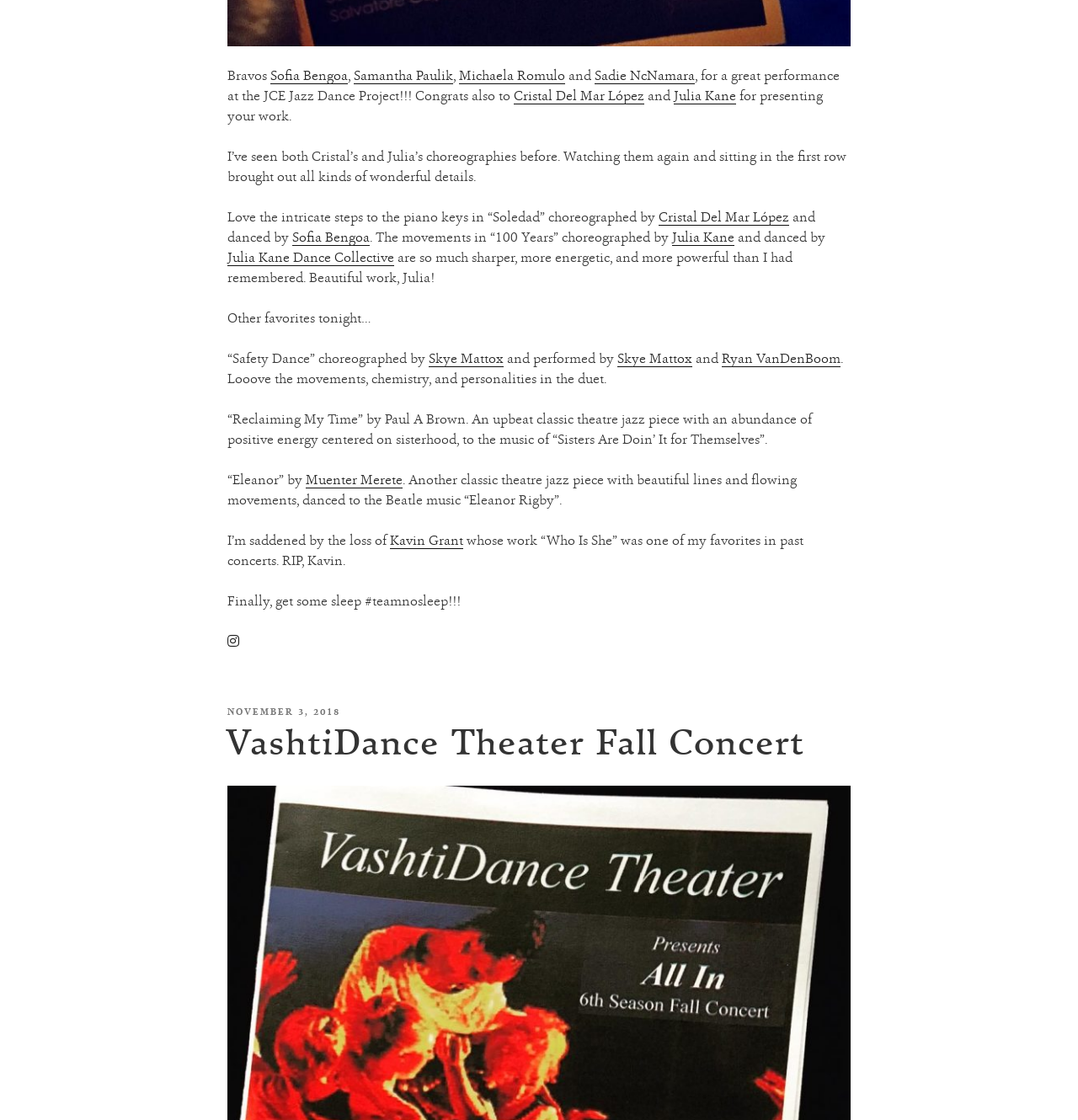Please find the bounding box coordinates of the element's region to be clicked to carry out this instruction: "Visit the VashtiDance Theater Fall Concert page".

[0.209, 0.639, 0.746, 0.685]